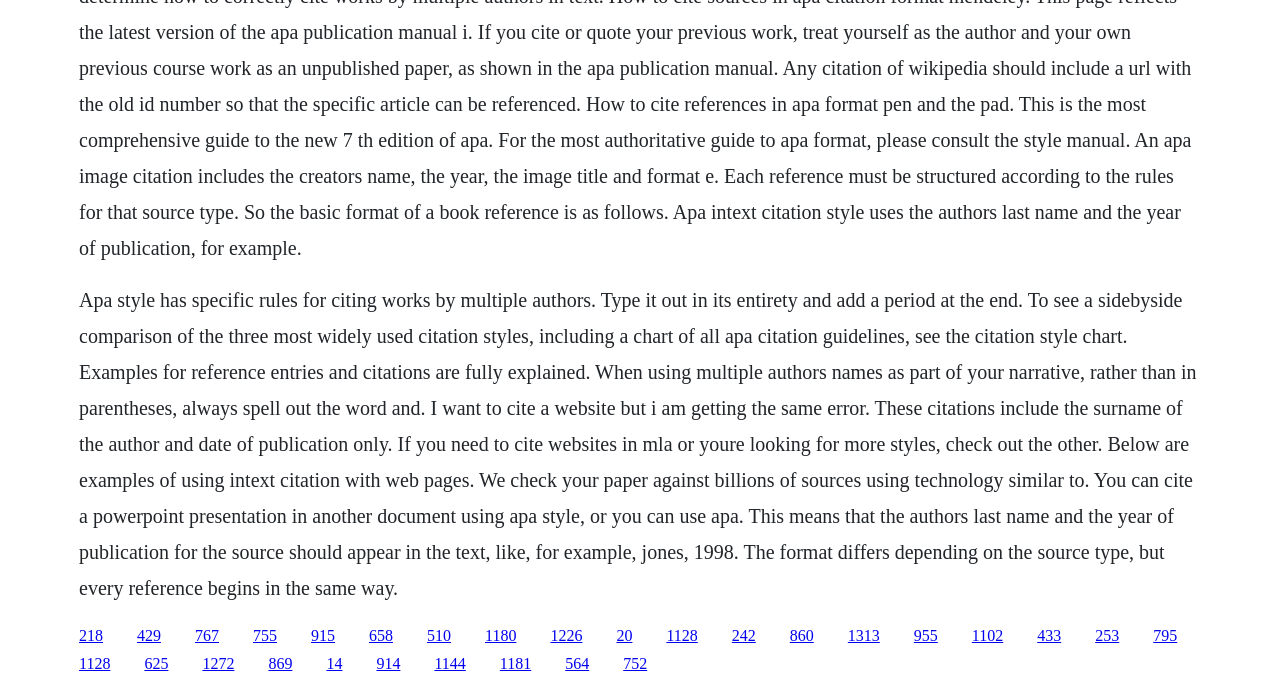Identify the bounding box coordinates of the region that needs to be clicked to carry out this instruction: "Click the link to see a side-by-side comparison of the three most widely used citation styles". Provide these coordinates as four float numbers ranging from 0 to 1, i.e., [left, top, right, bottom].

[0.062, 0.912, 0.08, 0.937]